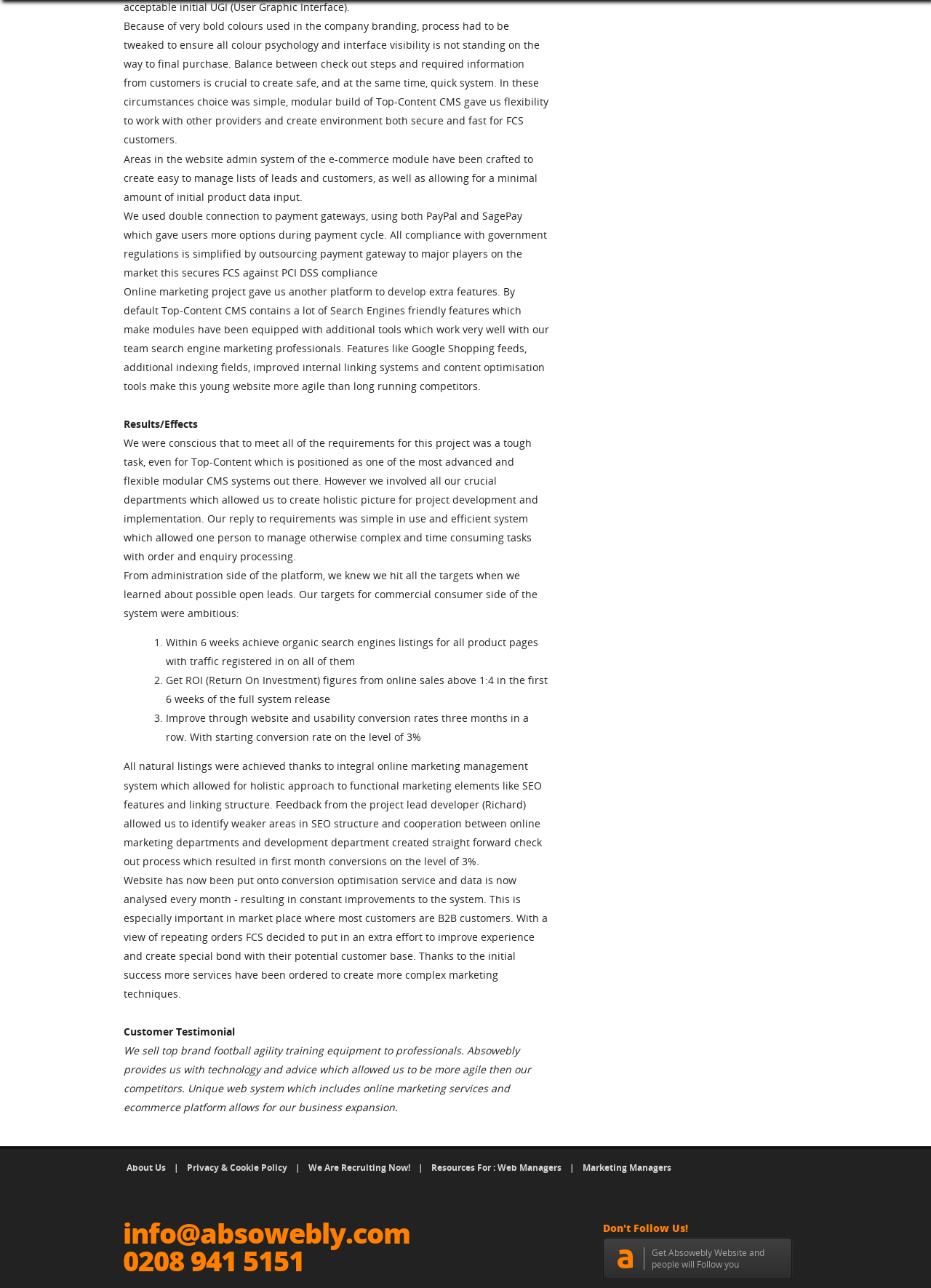What is the purpose of the online marketing project?
Could you please answer the question thoroughly and with as much detail as possible?

The online marketing project is mentioned as an opportunity to develop extra features, which include Search Engines friendly features, Google Shopping feeds, additional indexing fields, improved internal linking systems, and content optimization tools. These features are intended to make the website more agile and competitive.